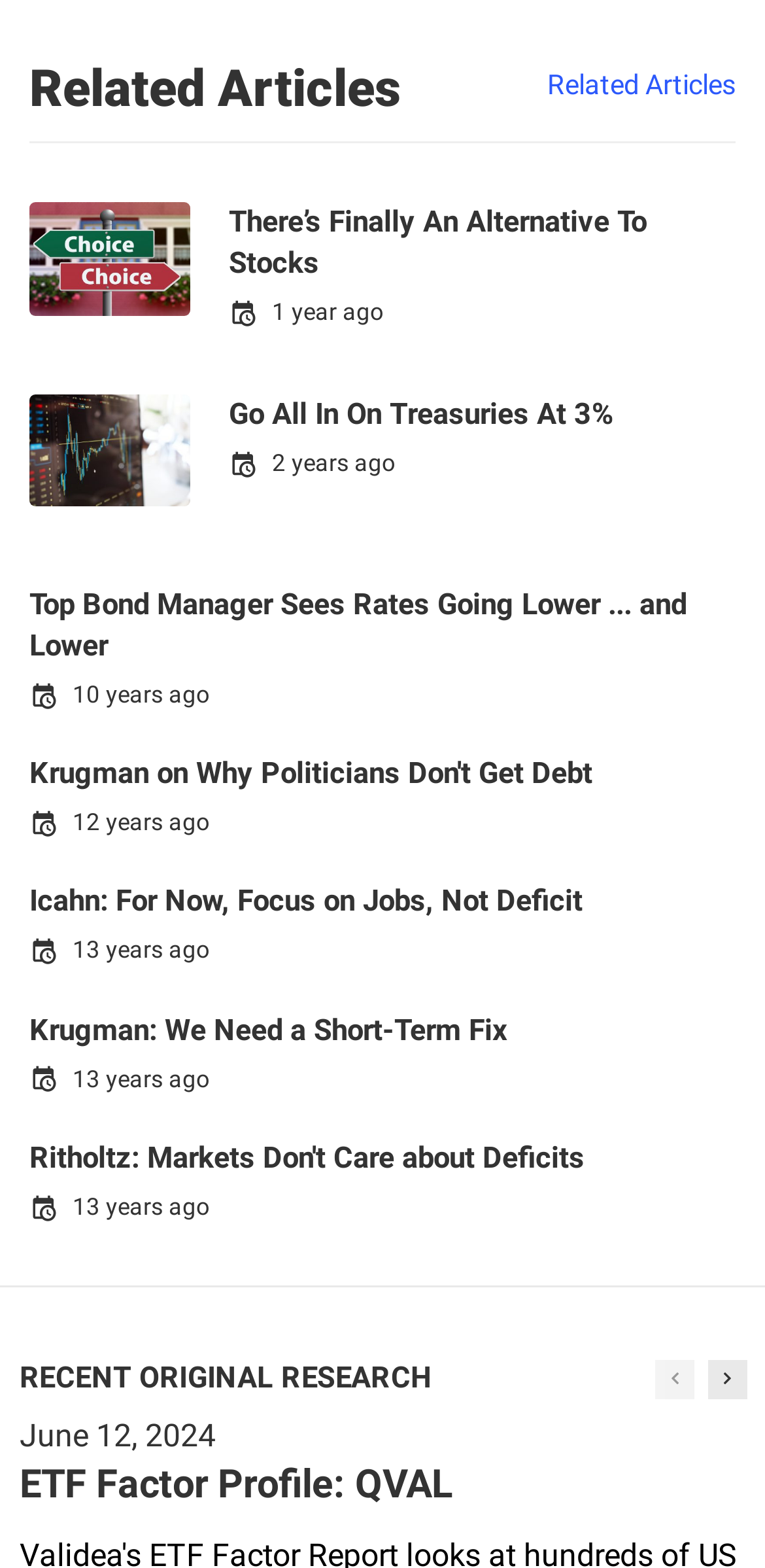Find the bounding box coordinates for the area that must be clicked to perform this action: "Read article about alternative to stocks".

[0.038, 0.129, 0.248, 0.201]